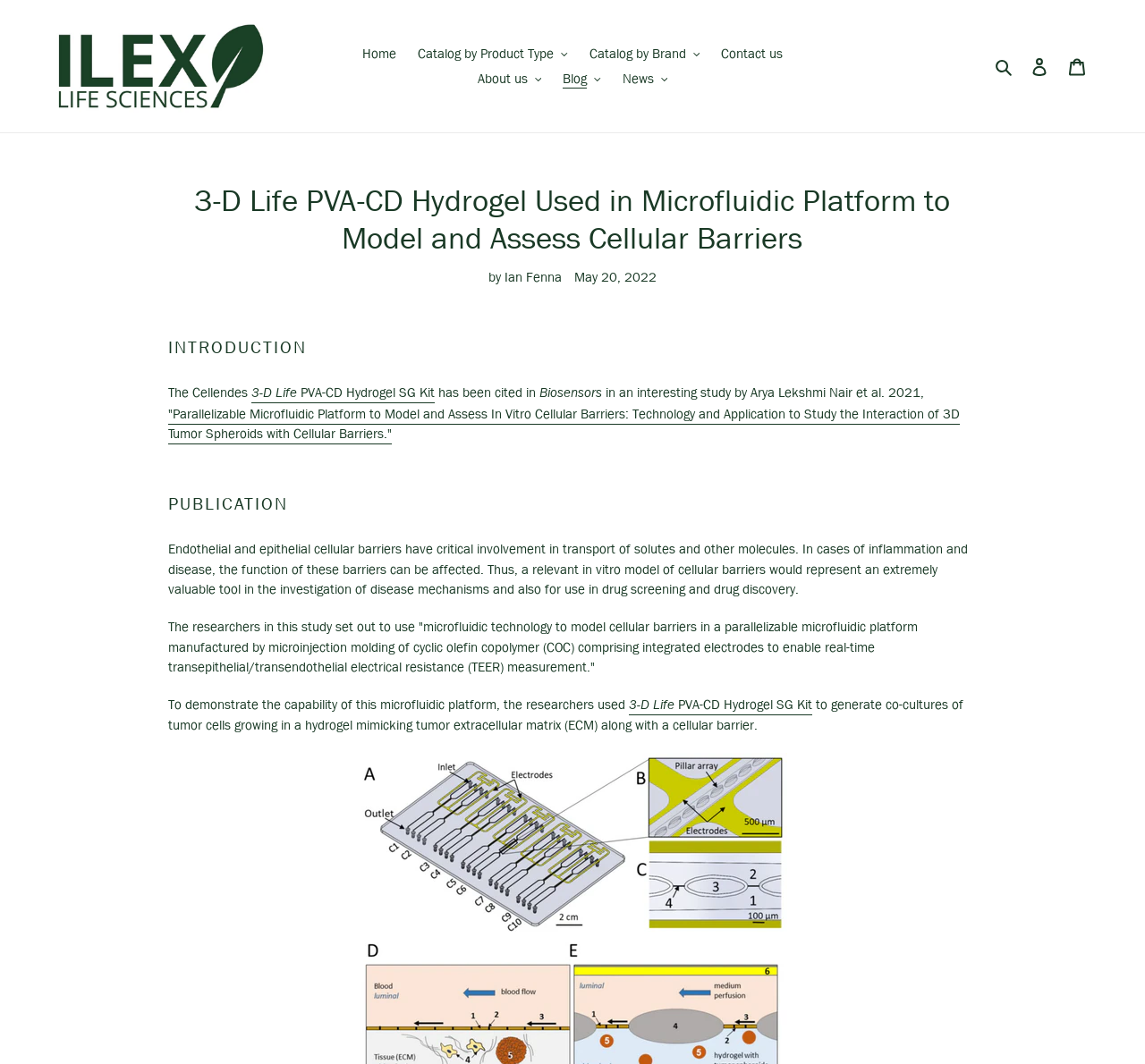Extract the top-level heading from the webpage and provide its text.

3-D Life PVA-CD Hydrogel Used in Microfluidic Platform to Model and Assess Cellular Barriers